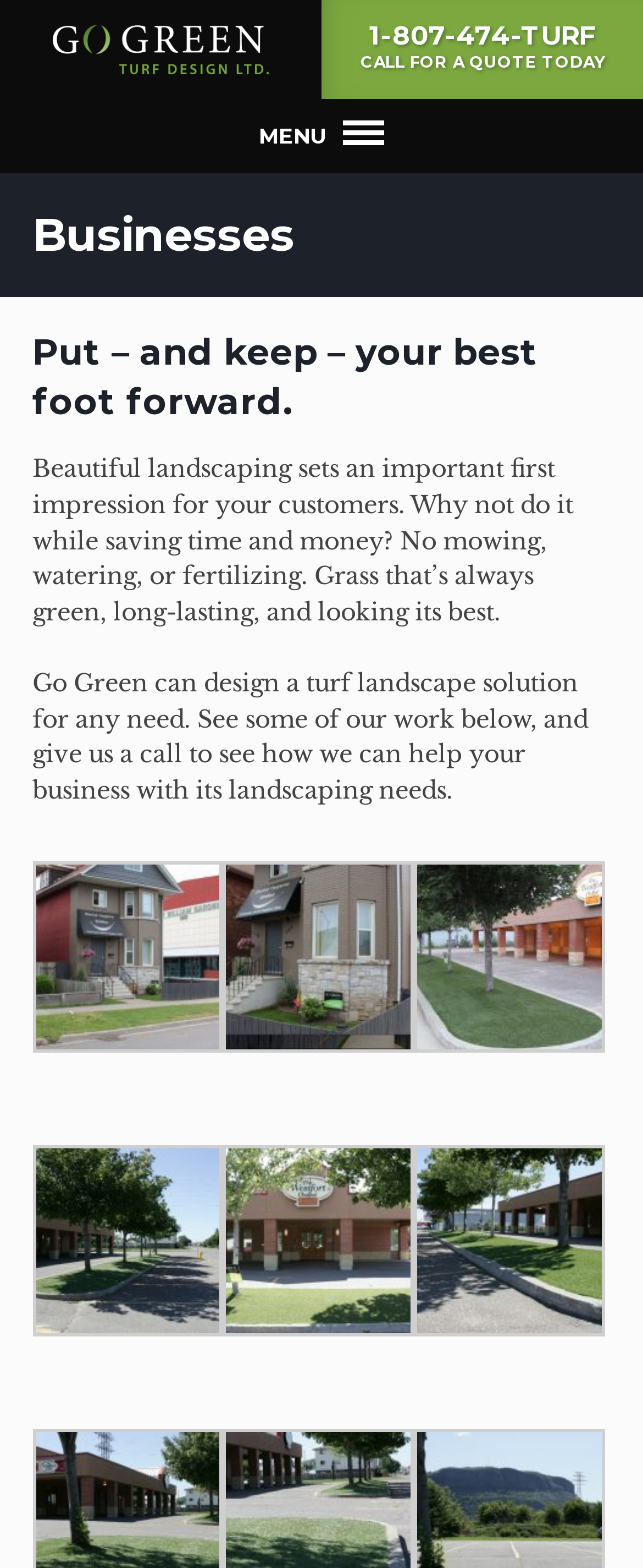Given the description 1-807-474-TURF, predict the bounding box coordinates of the UI element. Ensure the coordinates are in the format (top-left x, top-left y, bottom-right x, bottom-right y) and all values are between 0 and 1.

[0.5, 0.013, 1.0, 0.033]